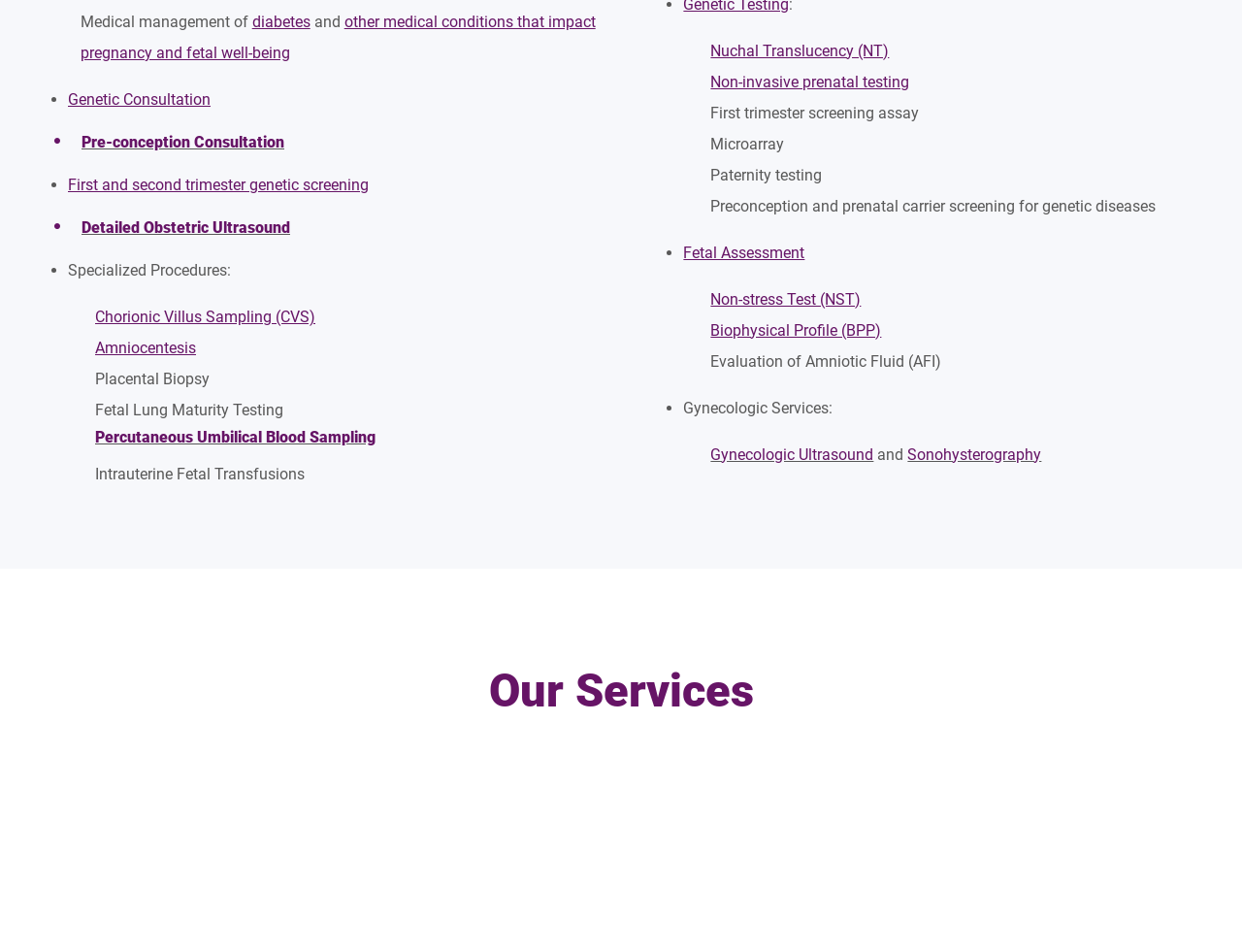Please identify the bounding box coordinates of the region to click in order to complete the given instruction: "Select Genetic Consultation". The coordinates should be four float numbers between 0 and 1, i.e., [left, top, right, bottom].

[0.055, 0.095, 0.17, 0.114]